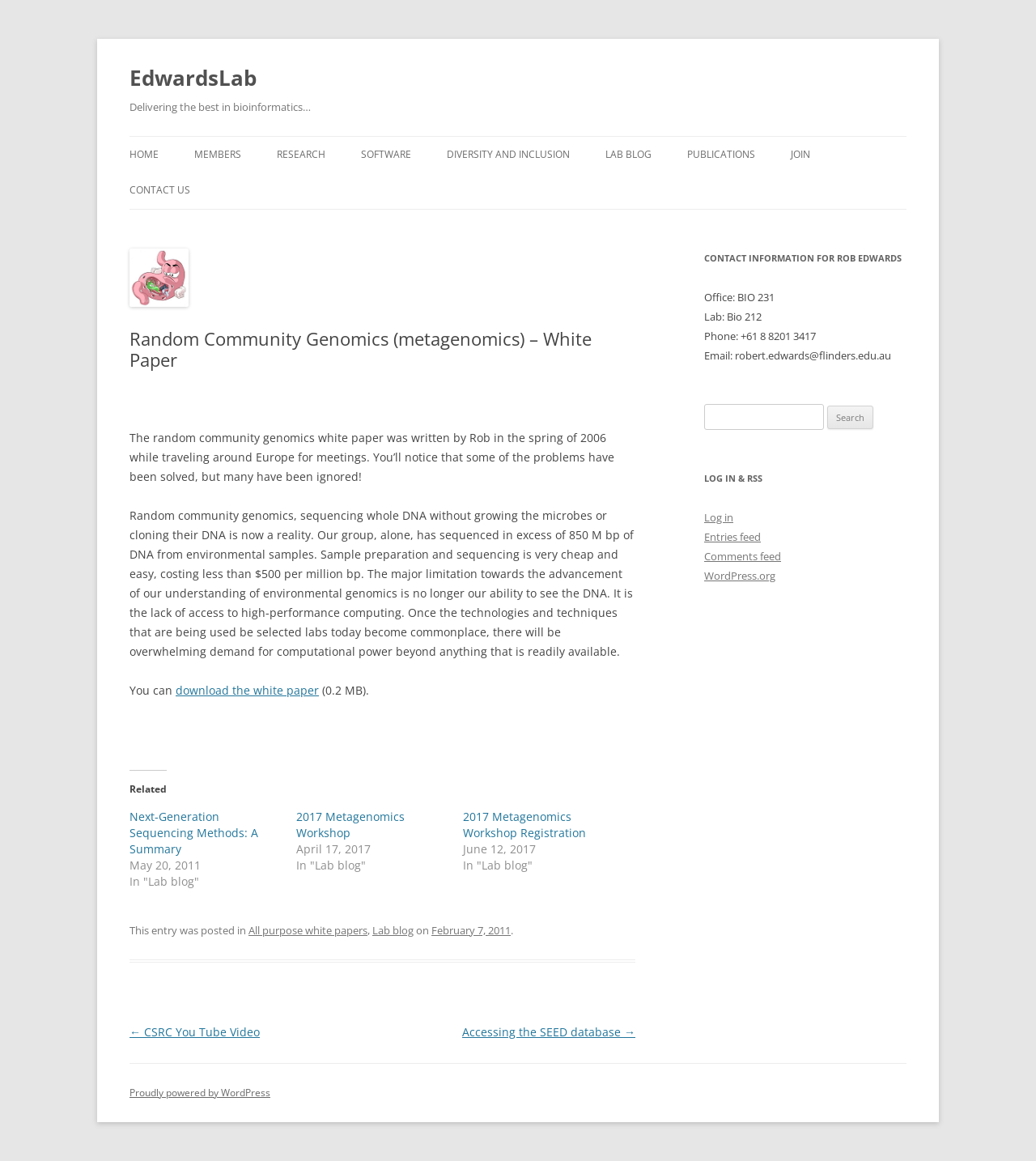Give a short answer to this question using one word or a phrase:
What is the phone number of Rob Edwards?

+61 8 8201 3417